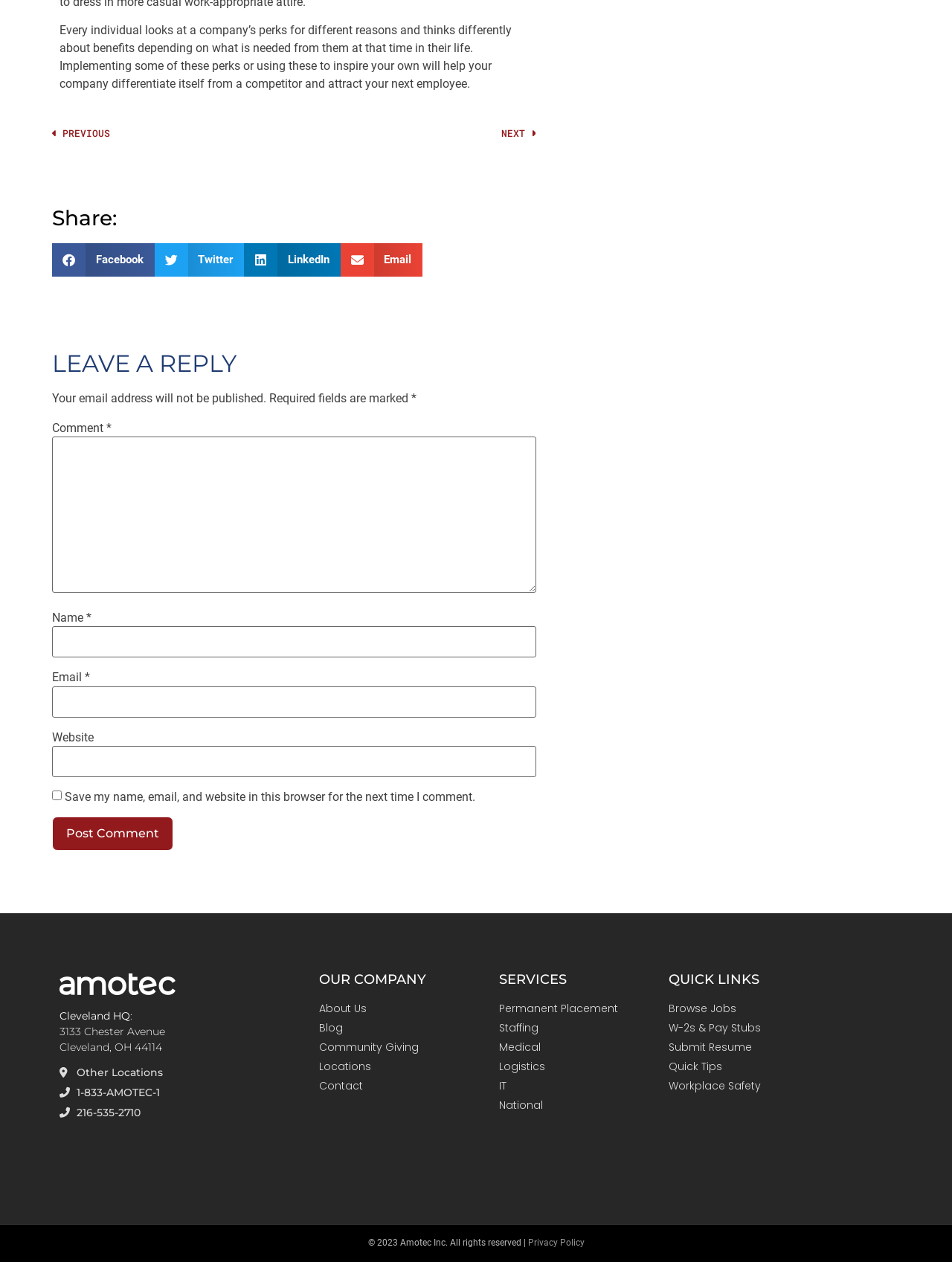Locate the bounding box coordinates of the area where you should click to accomplish the instruction: "Share on Facebook".

[0.055, 0.193, 0.162, 0.219]